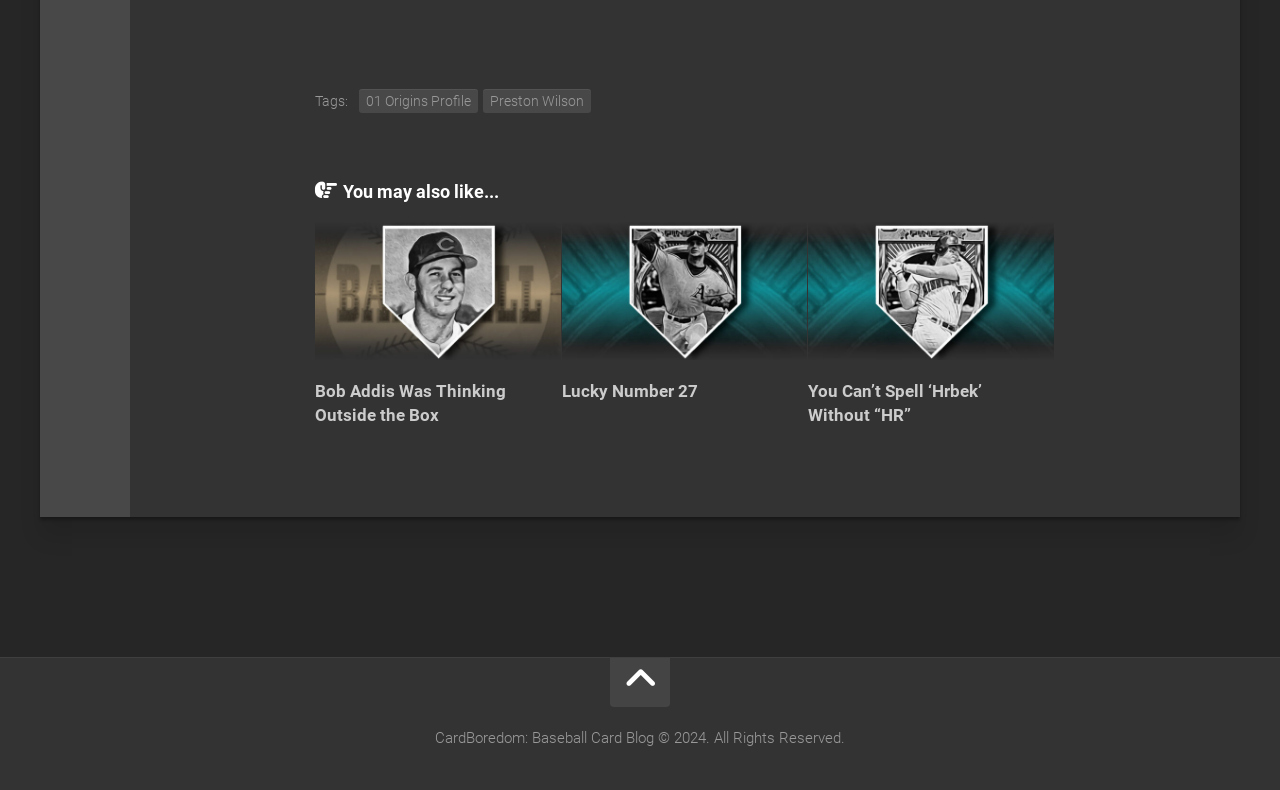What is the name of the blog?
Based on the screenshot, answer the question with a single word or phrase.

CardBoredom